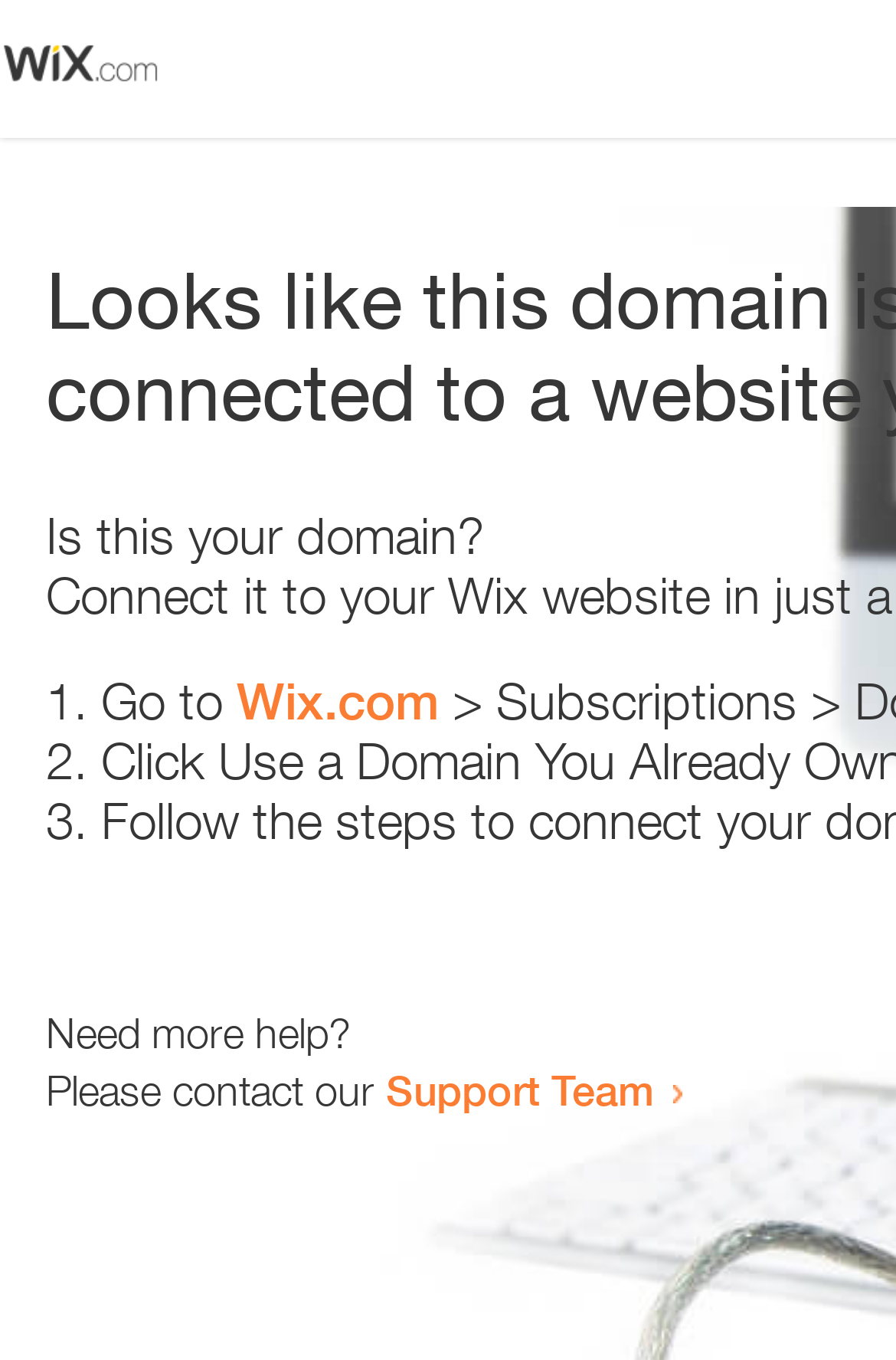Create a detailed description of the webpage's content and layout.

The webpage appears to be an error page, with a small image at the top left corner. Below the image, there is a question "Is this your domain?" in a prominent position. 

To the right of the question, there is a numbered list with three items. The first item starts with "1." and suggests going to "Wix.com". The second item starts with "2." and the third item starts with "3.", but their contents are not specified. 

Further down the page, there is a message "Need more help?" followed by a sentence "Please contact our Support Team" with a link to the Support Team.